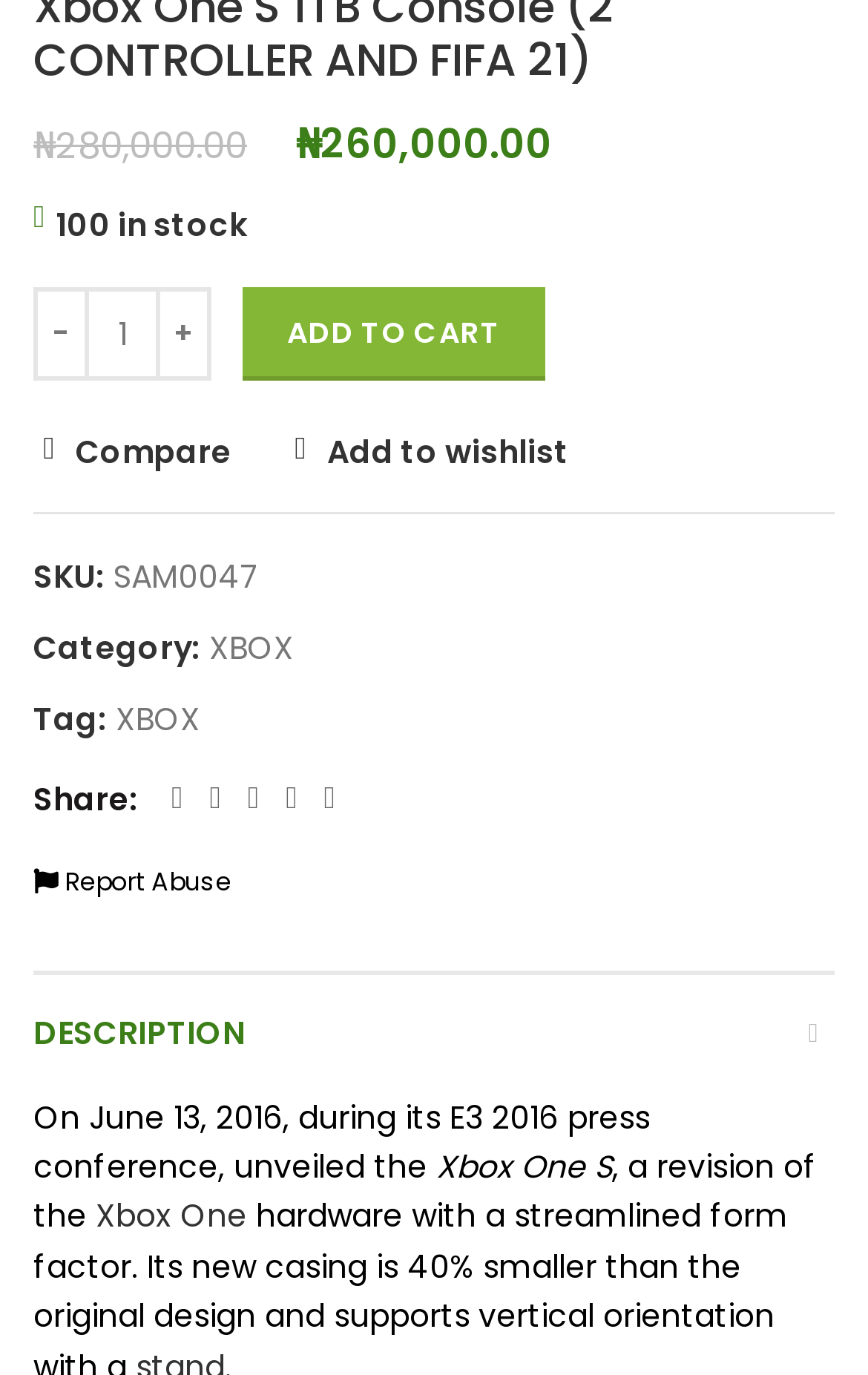Identify the bounding box coordinates of the section to be clicked to complete the task described by the following instruction: "Compare". The coordinates should be four float numbers between 0 and 1, formatted as [left, top, right, bottom].

[0.038, 0.318, 0.267, 0.341]